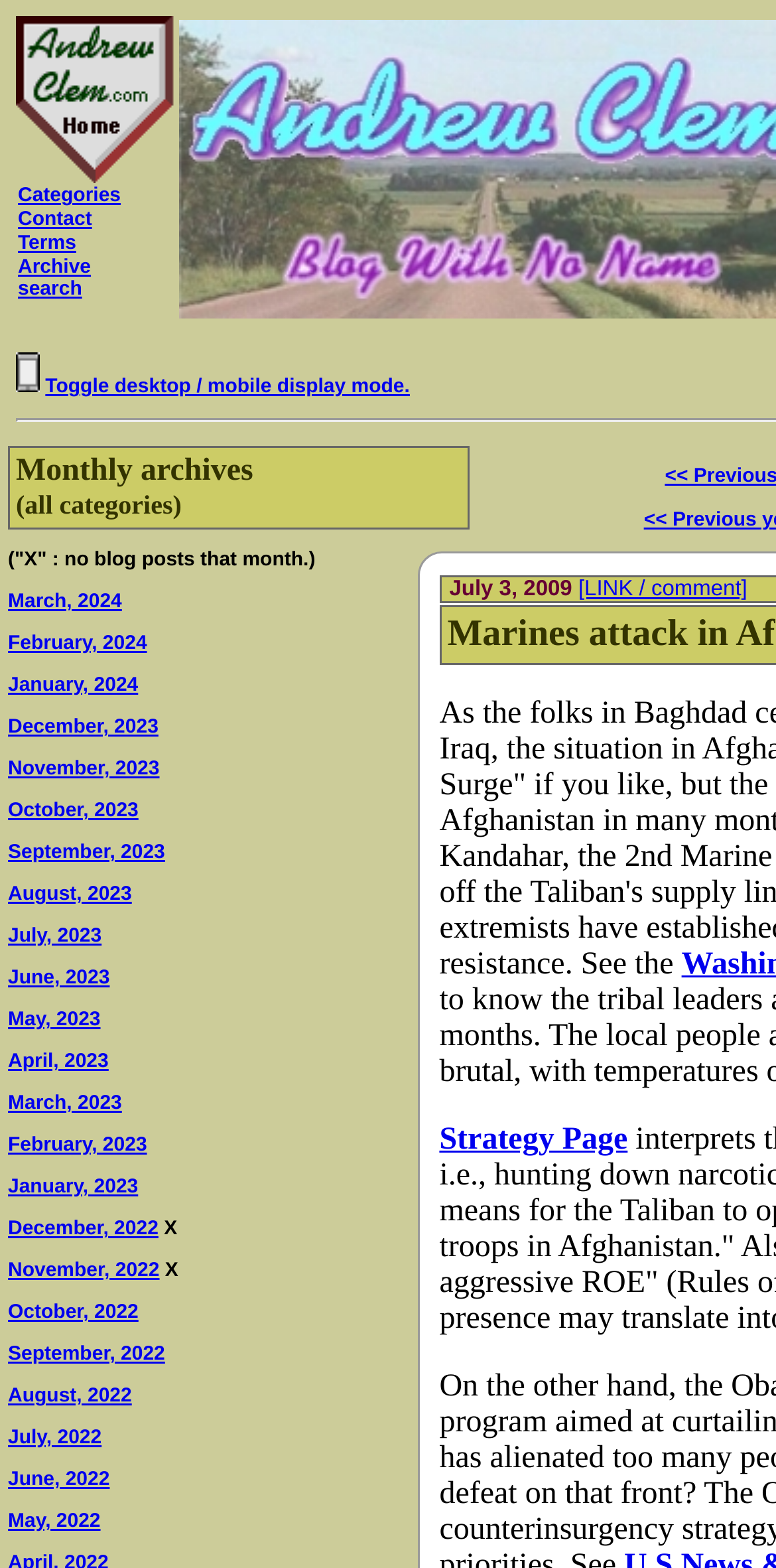What is the purpose of the 'Toggle desktop / mobile display mode' link?
Based on the visual information, provide a detailed and comprehensive answer.

The link 'Toggle desktop / mobile display mode' is located near the mobile device image, suggesting that it allows users to switch between desktop and mobile display modes.